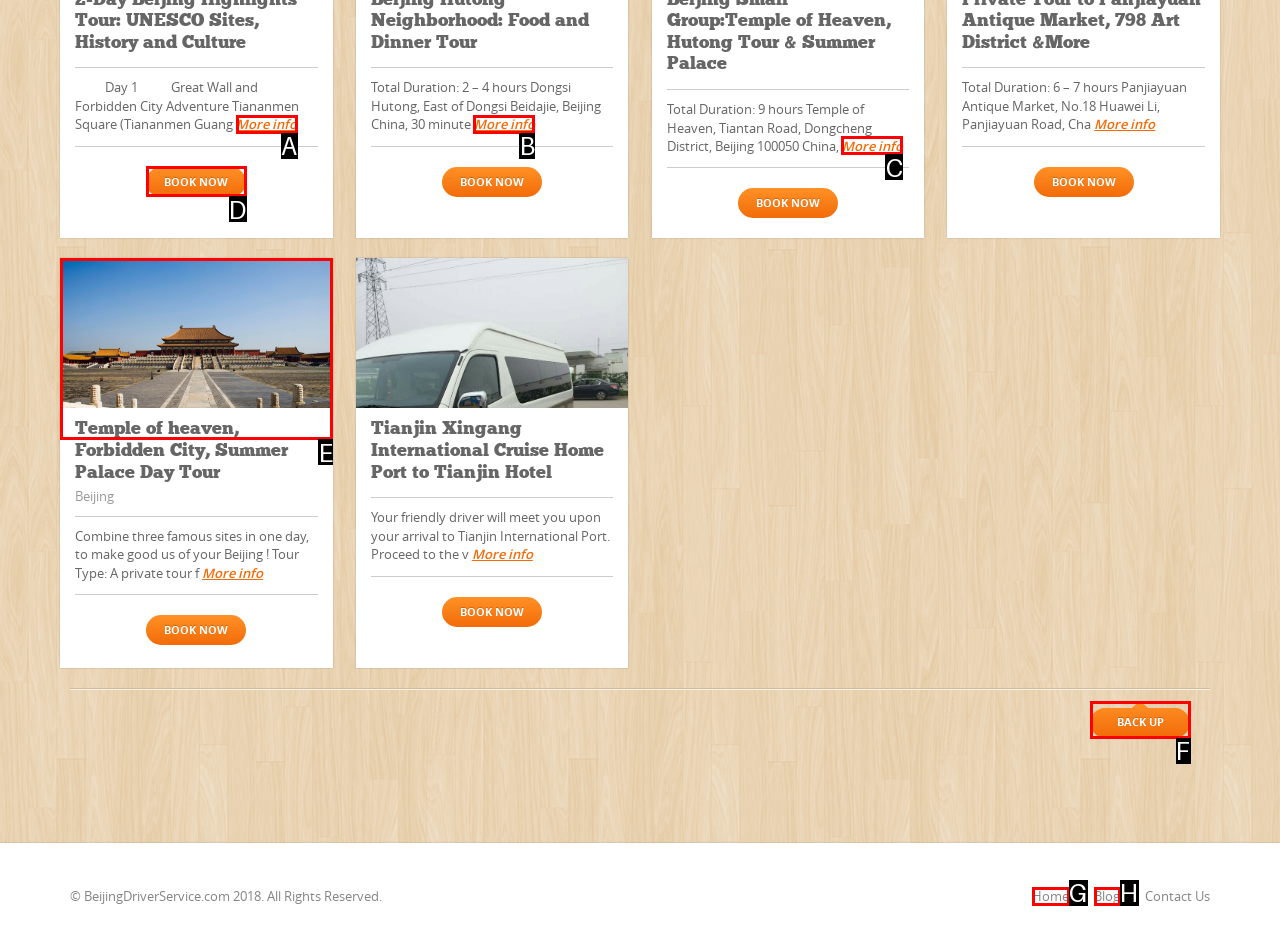Determine the option that best fits the description: Blog
Reply with the letter of the correct option directly.

H